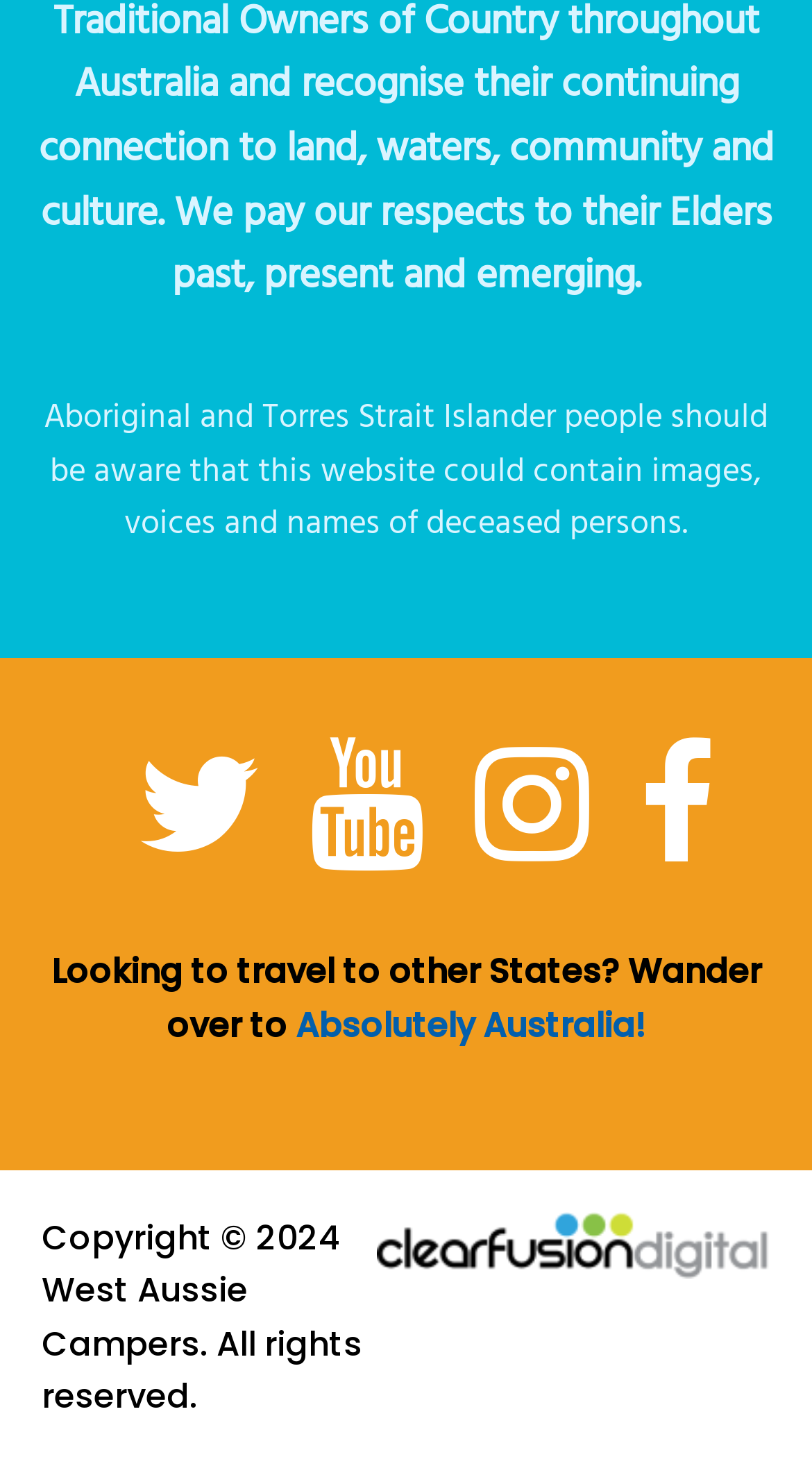Answer briefly with one word or phrase:
Who owns the copyright of the website?

West Aussie Campers